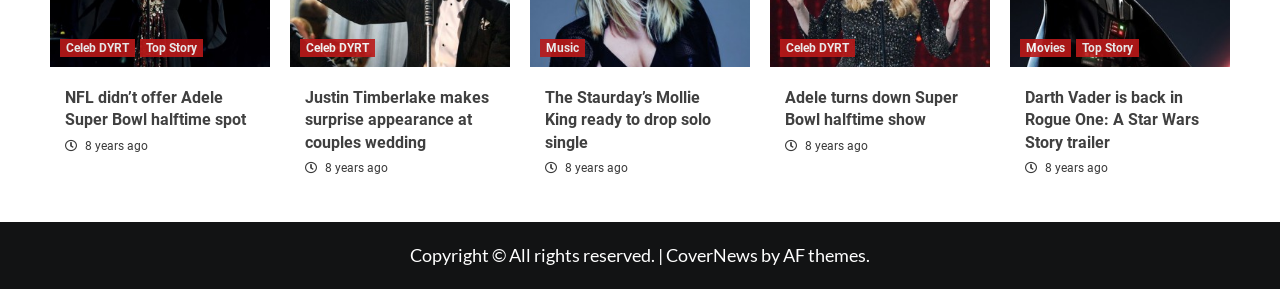Please answer the following question using a single word or phrase: 
What is the name of the website?

CoverNews